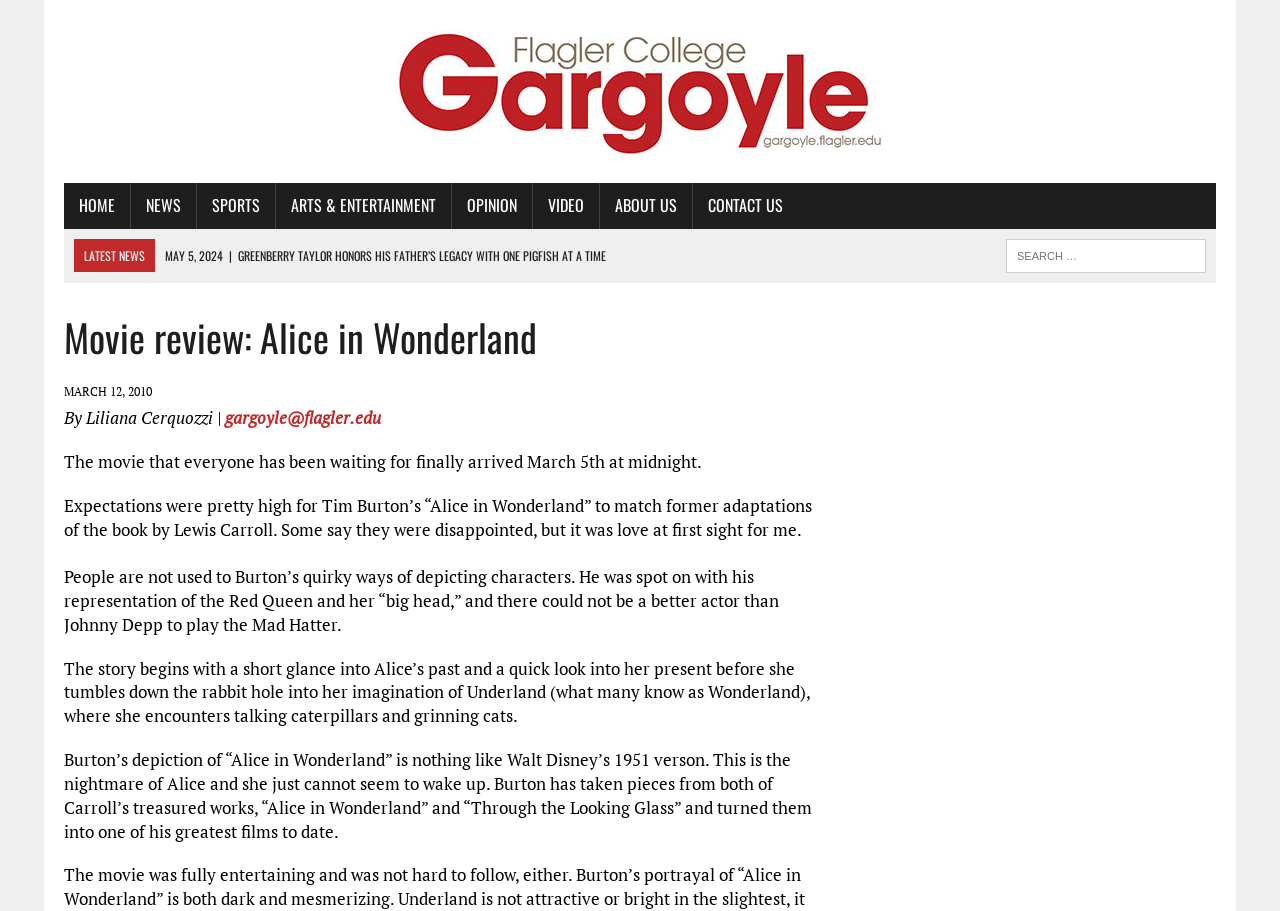Pinpoint the bounding box coordinates of the element to be clicked to execute the instruction: "Click on the HOME link".

[0.05, 0.201, 0.102, 0.251]